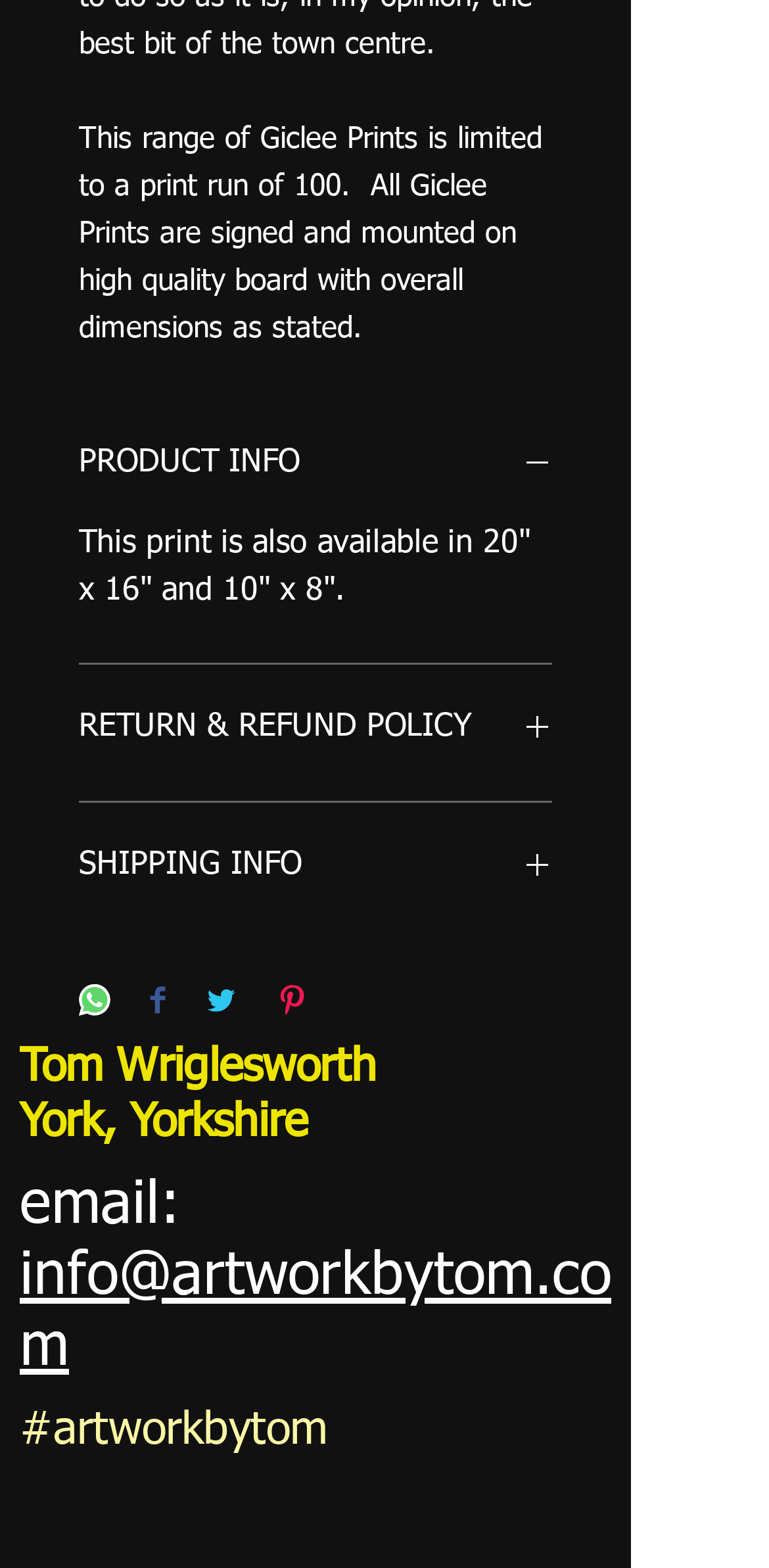Pinpoint the bounding box coordinates of the area that should be clicked to complete the following instruction: "Click the RETURN & REFUND POLICY button". The coordinates must be given as four float numbers between 0 and 1, i.e., [left, top, right, bottom].

[0.103, 0.454, 0.718, 0.48]